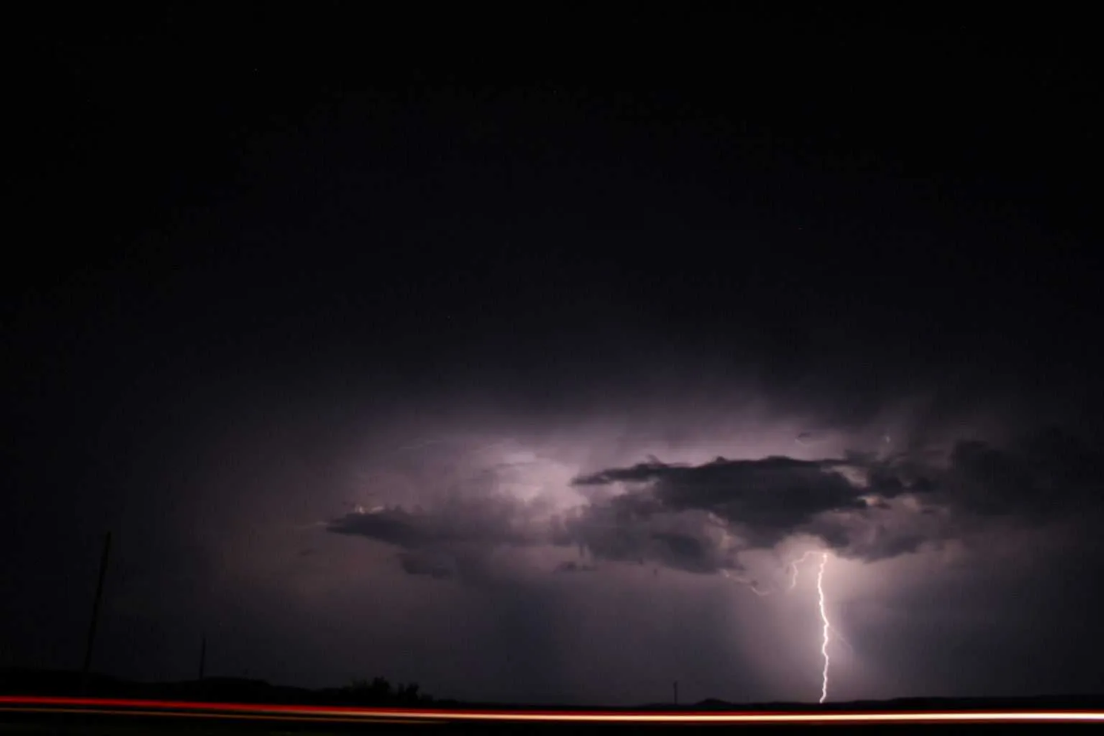Explain the image with as much detail as possible.

The image captures a dramatic lightning storm over South Africa, showcasing a vivid display of nature's power. An arc of lightning streaks down from ominous clouds, illuminating the sky with a striking contrast to the dark backdrop. This scene is emblematic of the advanced lightning detection network established by the South African Weather Service in 2005, which significantly enhanced the accuracy of detecting cloud-to-ground strikes across the country. The image highlights the beauty and intensity of thunderstorms, emphasizing the critical role that such technologies play in monitoring and understanding weather patterns.